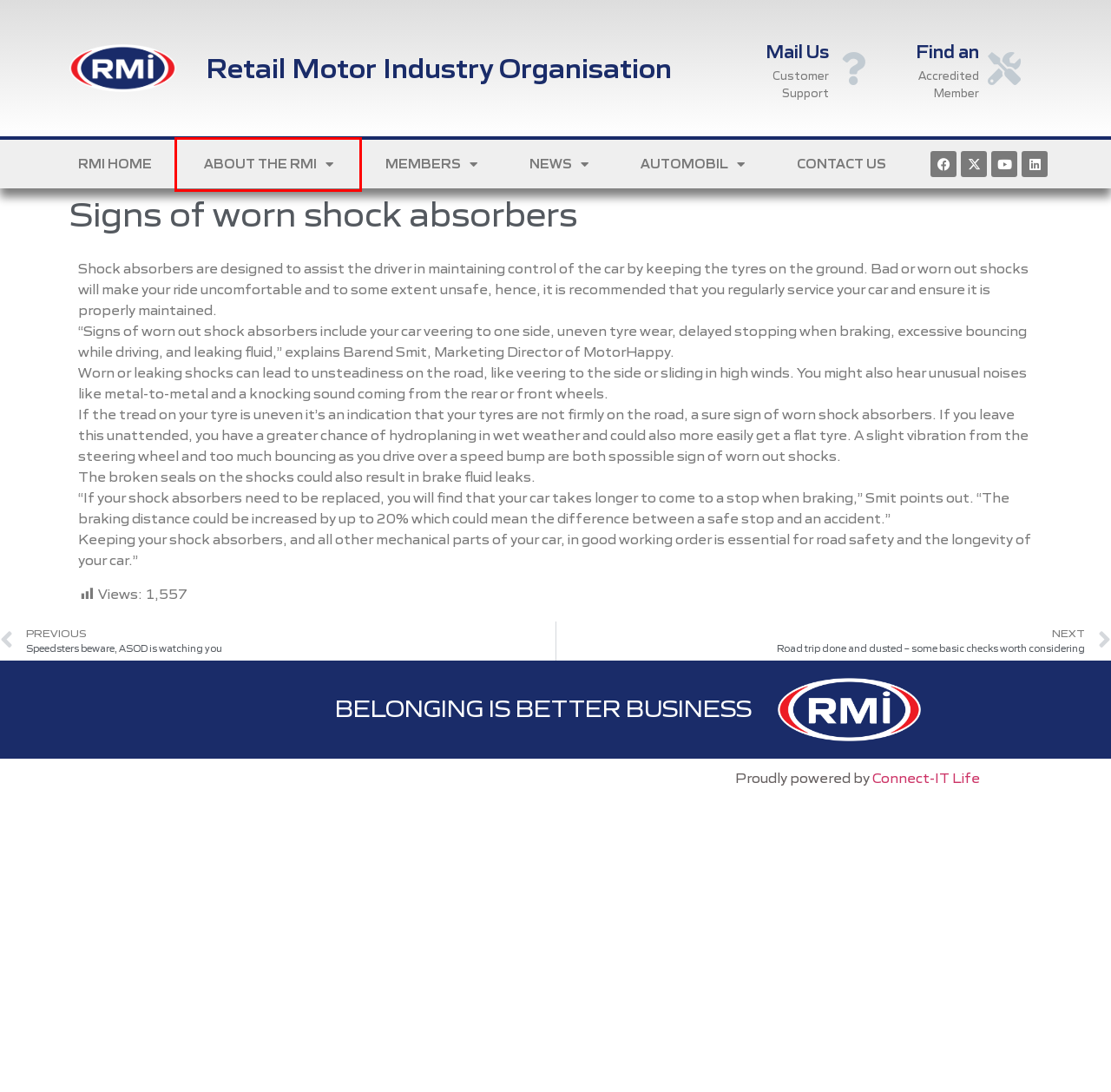Observe the provided screenshot of a webpage with a red bounding box around a specific UI element. Choose the webpage description that best fits the new webpage after you click on the highlighted element. These are your options:
A. About the RMI - Retail Motor Industry Organisation
B. Speedsters beware, ASOD is watching you - Retail Motor Industry Organisation
C. RMI Members – All Accredited RMI Members
D. New Home - Retail Motor Industry Organisation
E. Contact Us - Retail Motor Industry Organisation
F. Road trip done and dusted – some basic checks worth considering - Retail Motor Industry Organisation
G. Connect-IT Life – People before systems
H. The RMI Team - Retail Motor Industry Organisation

A